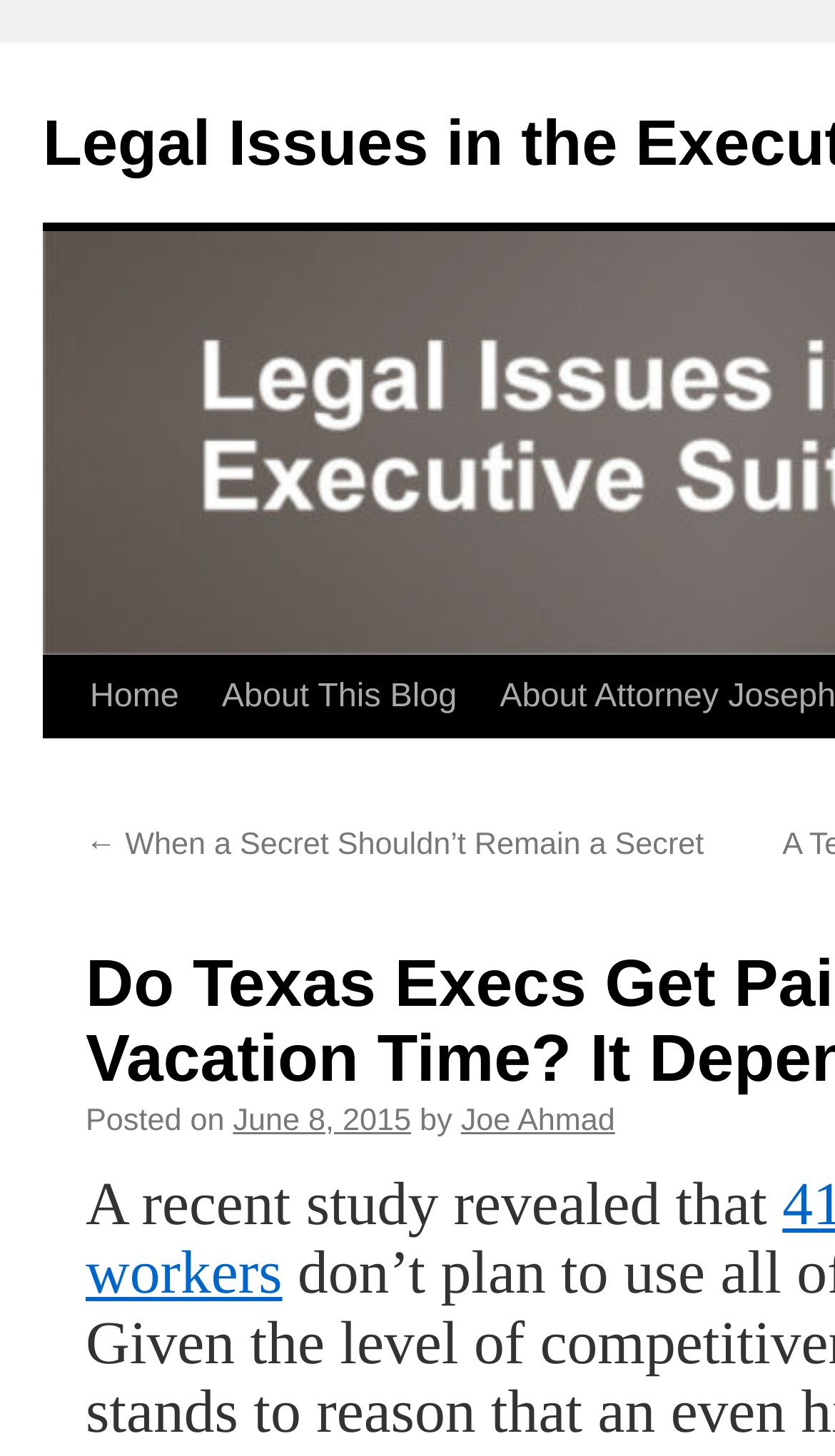What is the previous blog post about?
Based on the screenshot, provide a one-word or short-phrase response.

When a Secret Shouldn’t Remain a Secret